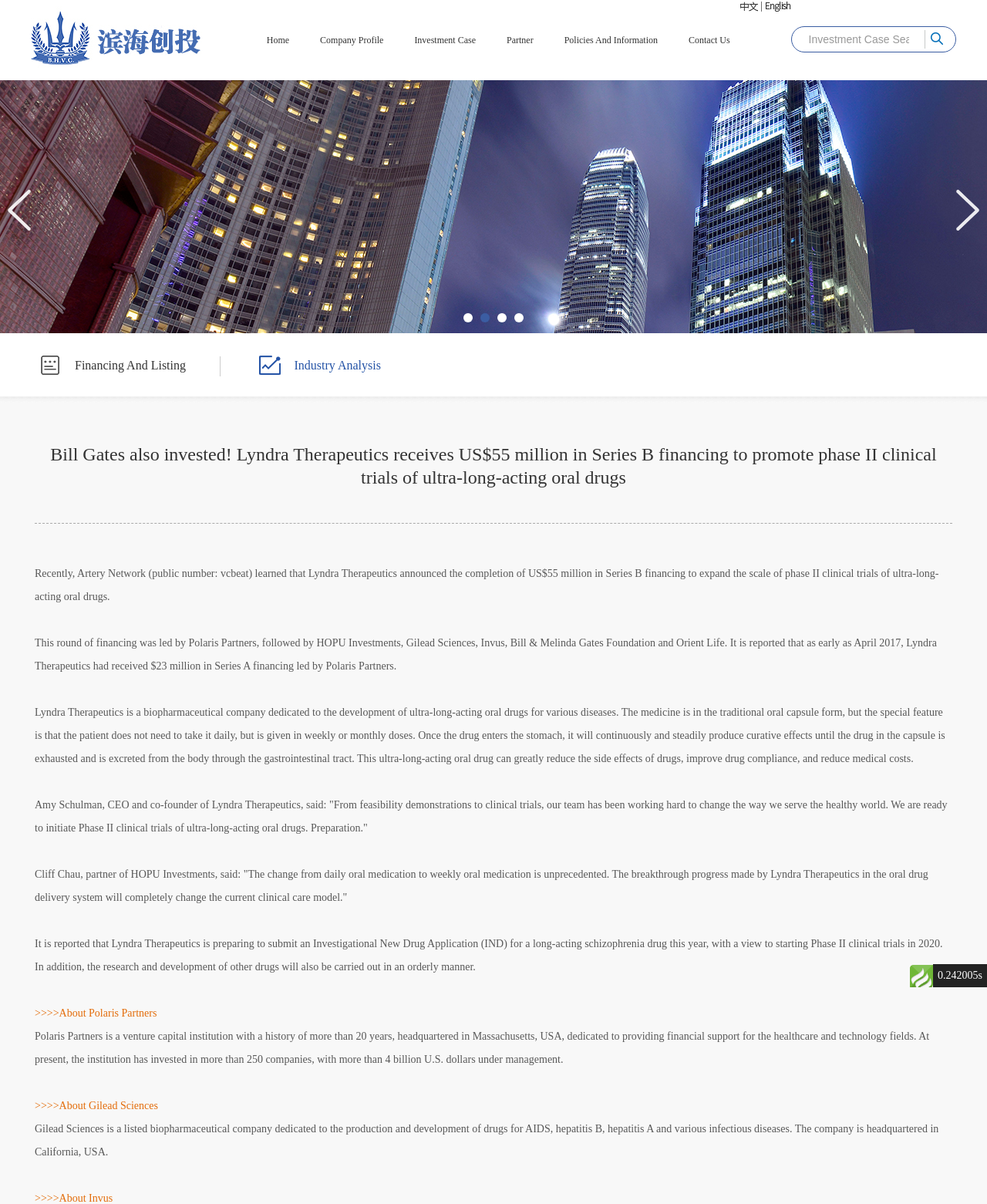Provide the bounding box coordinates of the HTML element described as: "Industry Analysis". The bounding box coordinates should be four float numbers between 0 and 1, i.e., [left, top, right, bottom].

[0.257, 0.297, 0.386, 0.308]